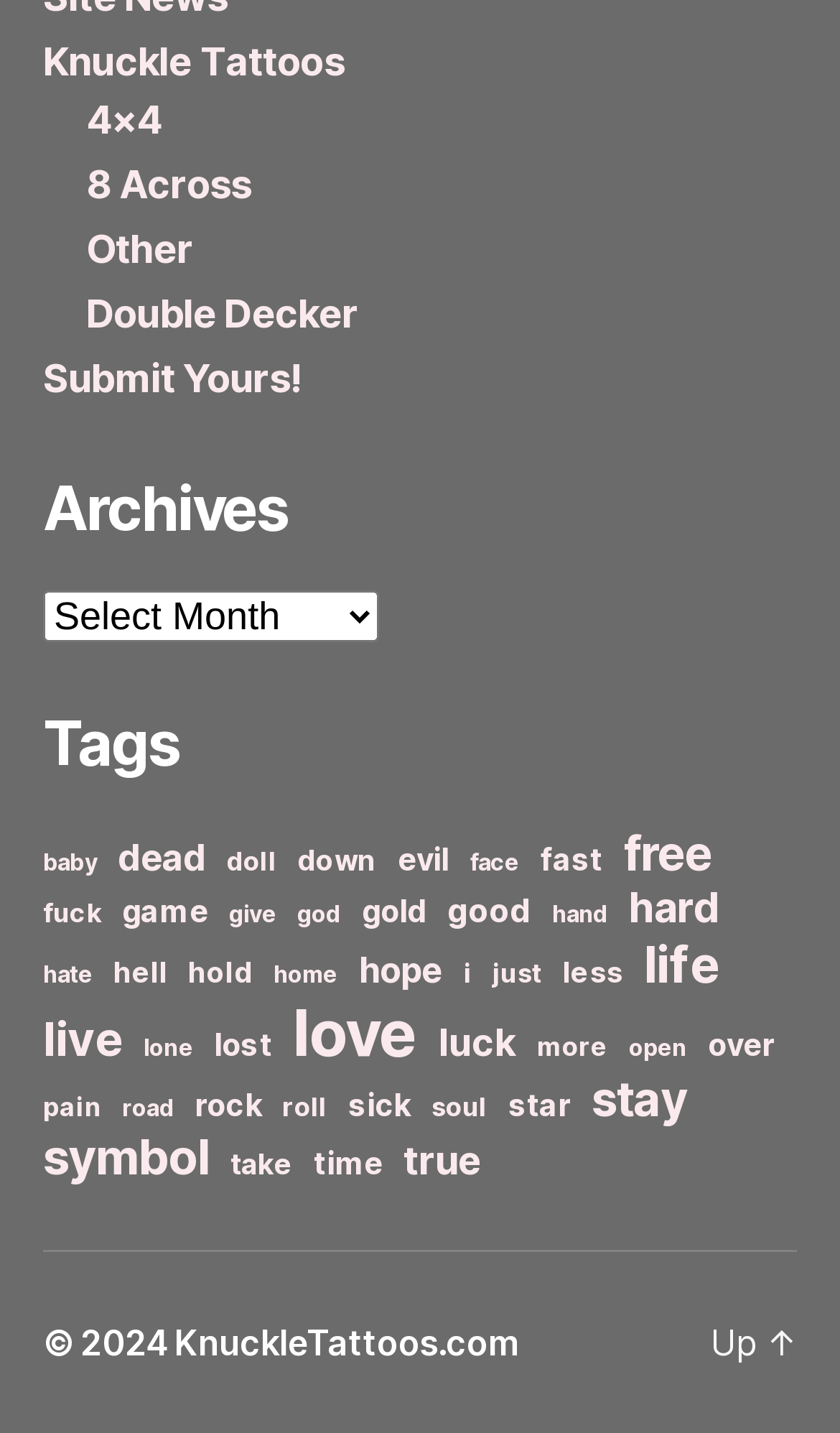What is the position of the link 'Submit Yours!'?
Examine the webpage screenshot and provide an in-depth answer to the question.

I determined the position of the link 'Submit Yours!' by comparing its y1, y2 coordinates with those of the heading 'Archives'. Since the y1, y2 values of 'Submit Yours!' are smaller than those of 'Archives', I concluded that 'Submit Yours!' is above 'Archives'.